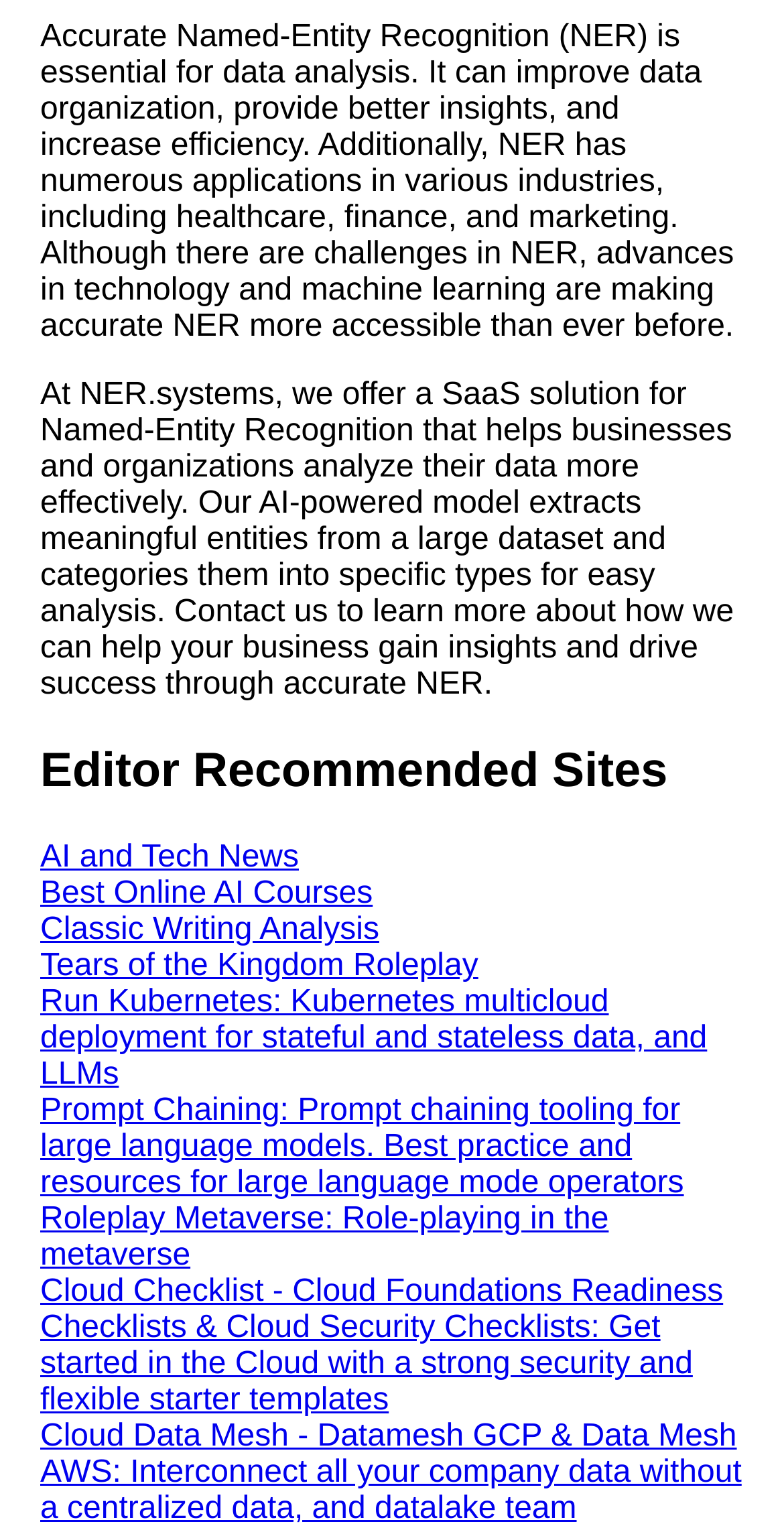Determine the bounding box coordinates for the region that must be clicked to execute the following instruction: "Visit the page for learning relative pitch".

[0.038, 0.83, 0.615, 0.875]